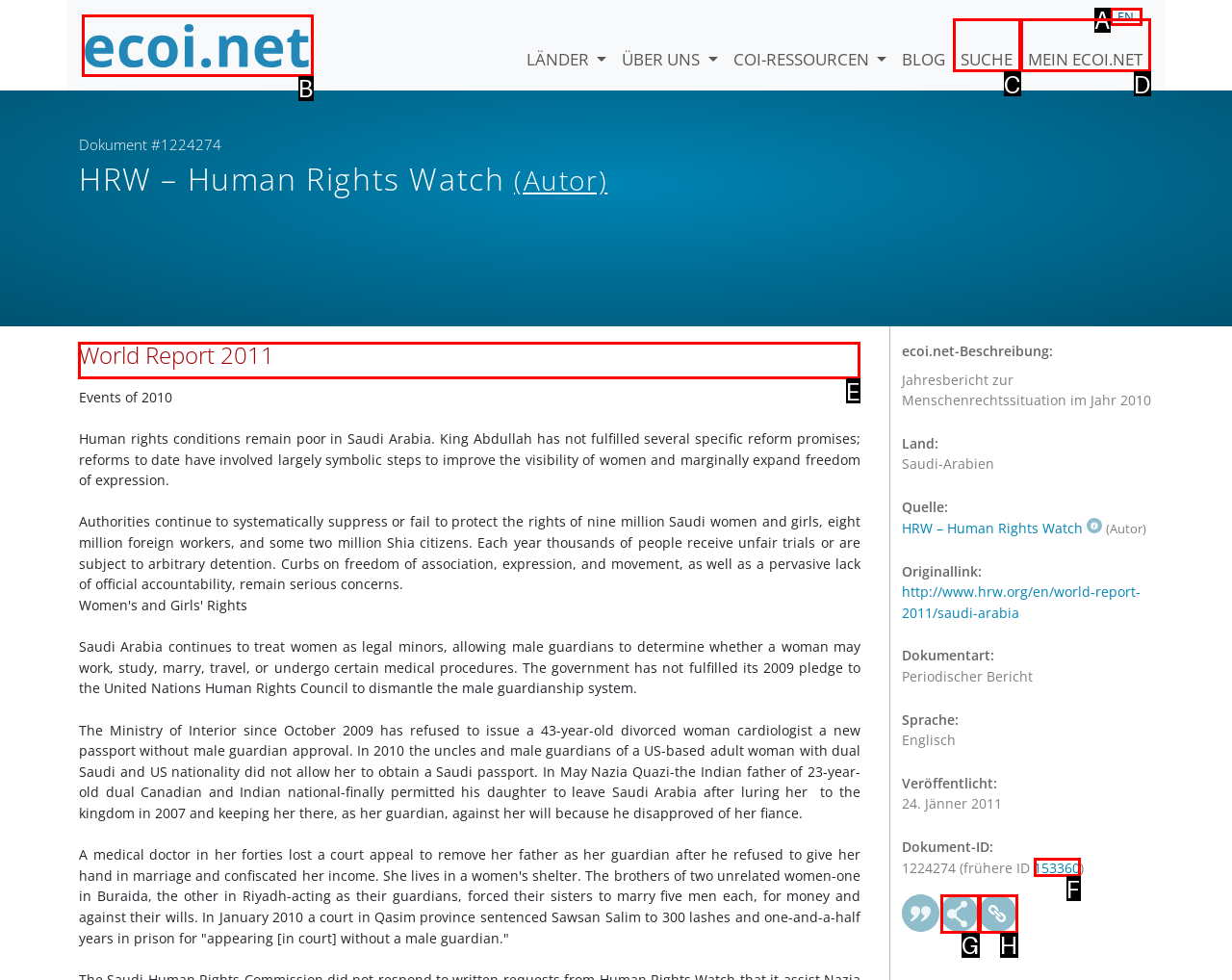Tell me which option I should click to complete the following task: Read the report about Saudi Arabia
Answer with the option's letter from the given choices directly.

E